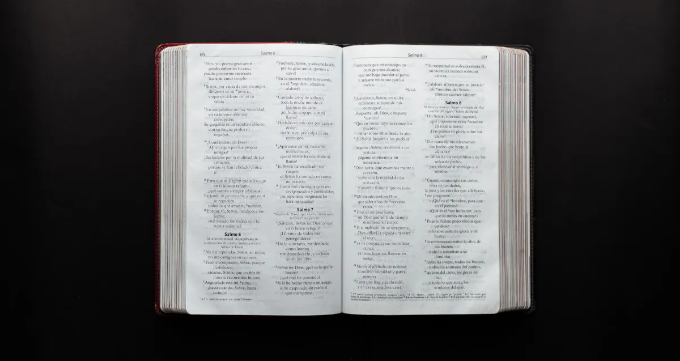How many columns of text are on each page?
Refer to the screenshot and answer in one word or phrase.

Two